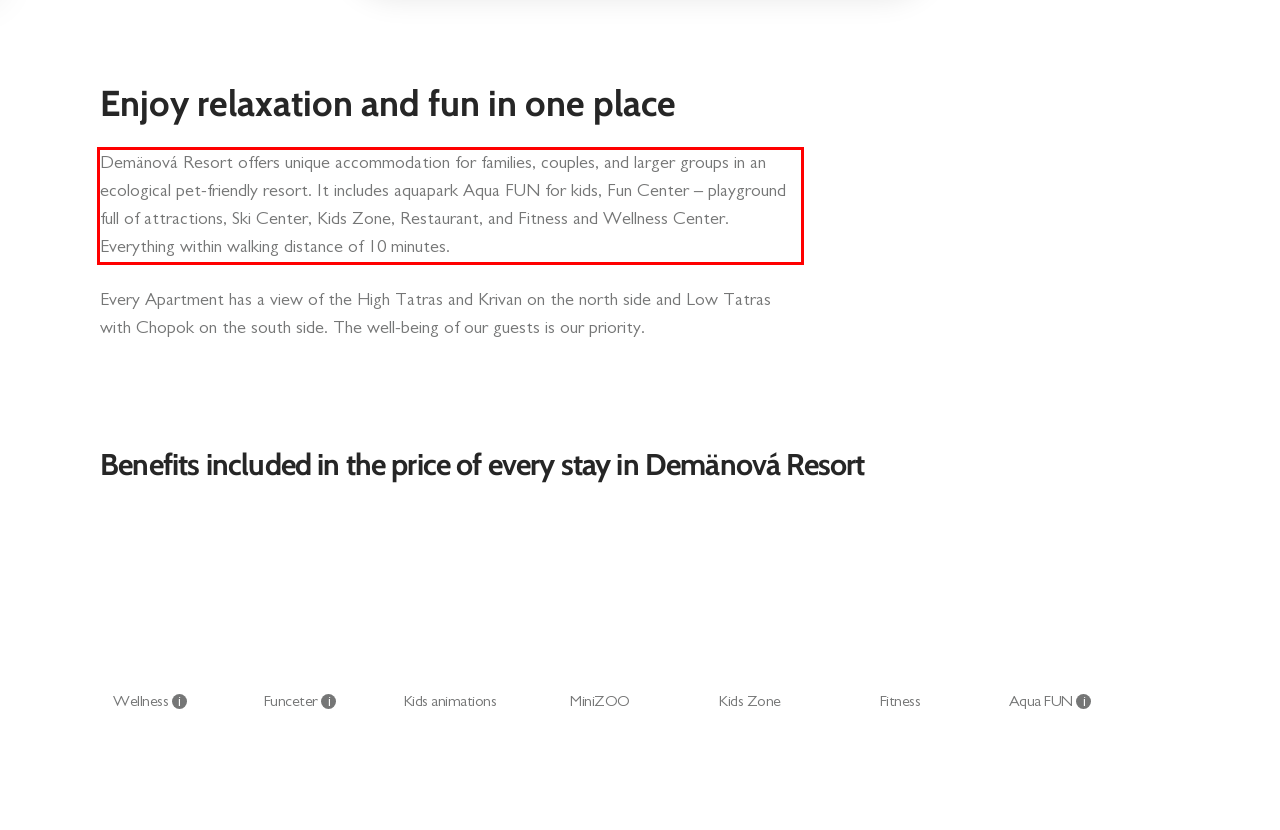Given a screenshot of a webpage, locate the red bounding box and extract the text it encloses.

Demänová Resort offers unique accommodation for families, couples, and larger groups in an ecological pet-friendly resort. It includes aquapark Aqua FUN for kids, Fun Center – playground full of attractions, Ski Center, Kids Zone, Restaurant, and Fitness and Wellness Center. Everything within walking distance of 10 minutes.